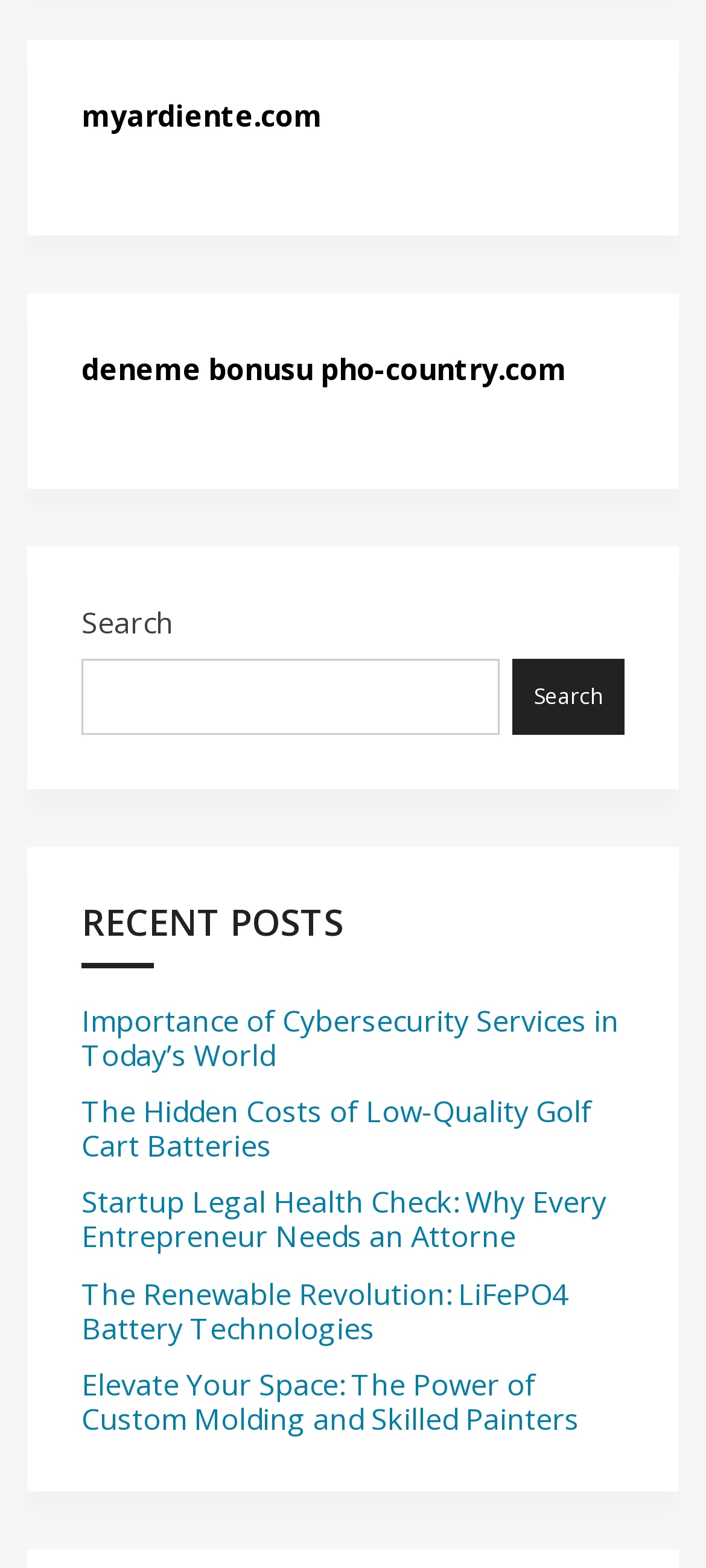Please determine the bounding box coordinates for the element that should be clicked to follow these instructions: "explore Elevate Your Space: The Power of Custom Molding and Skilled Painters".

[0.115, 0.87, 0.821, 0.918]